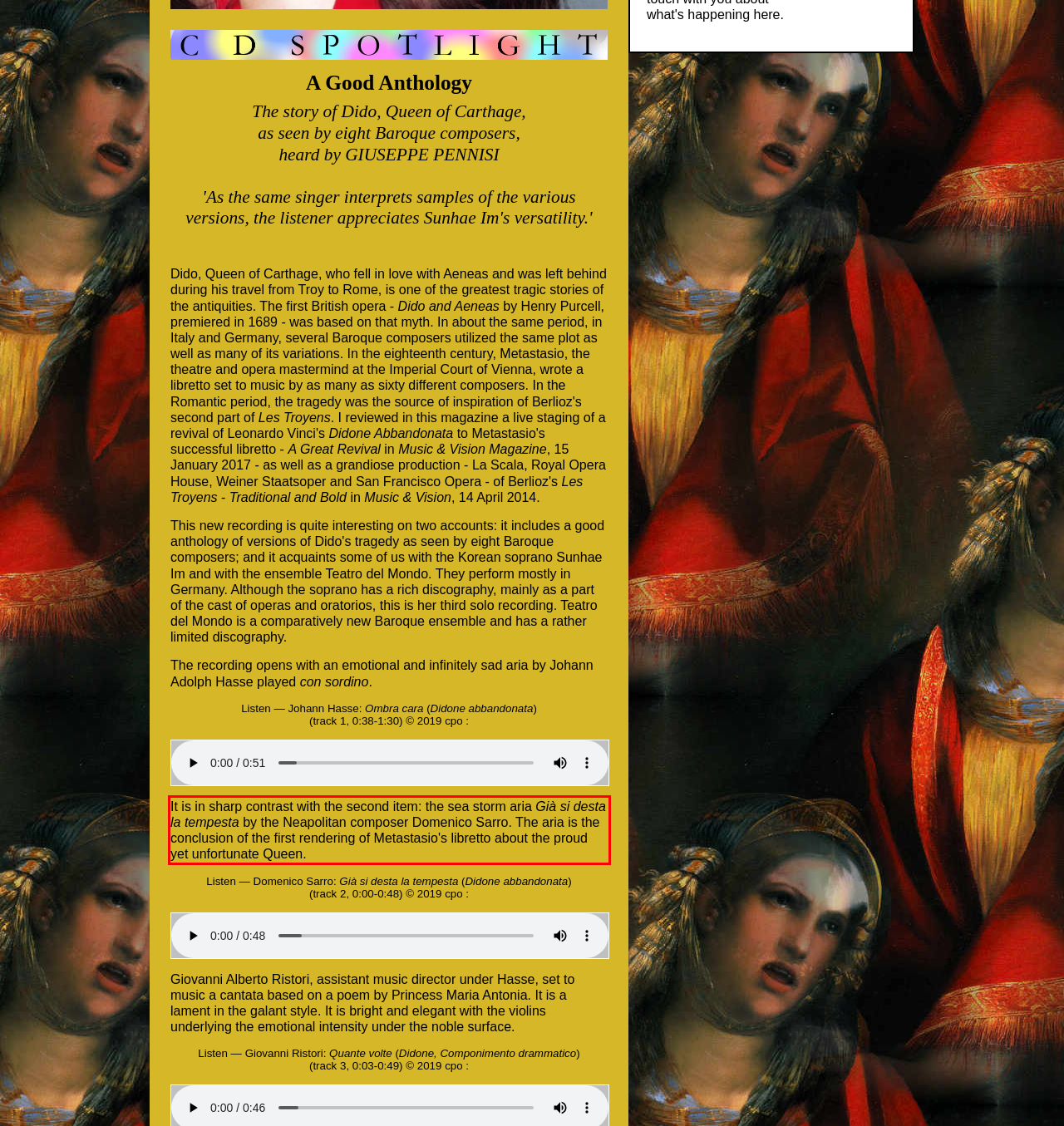With the given screenshot of a webpage, locate the red rectangle bounding box and extract the text content using OCR.

It is in sharp contrast with the second item: the sea storm aria Già si desta la tempesta by the Neapolitan composer Domenico Sarro. The aria is the conclusion of the first rendering of Metastasio's libretto about the proud yet unfortunate Queen.